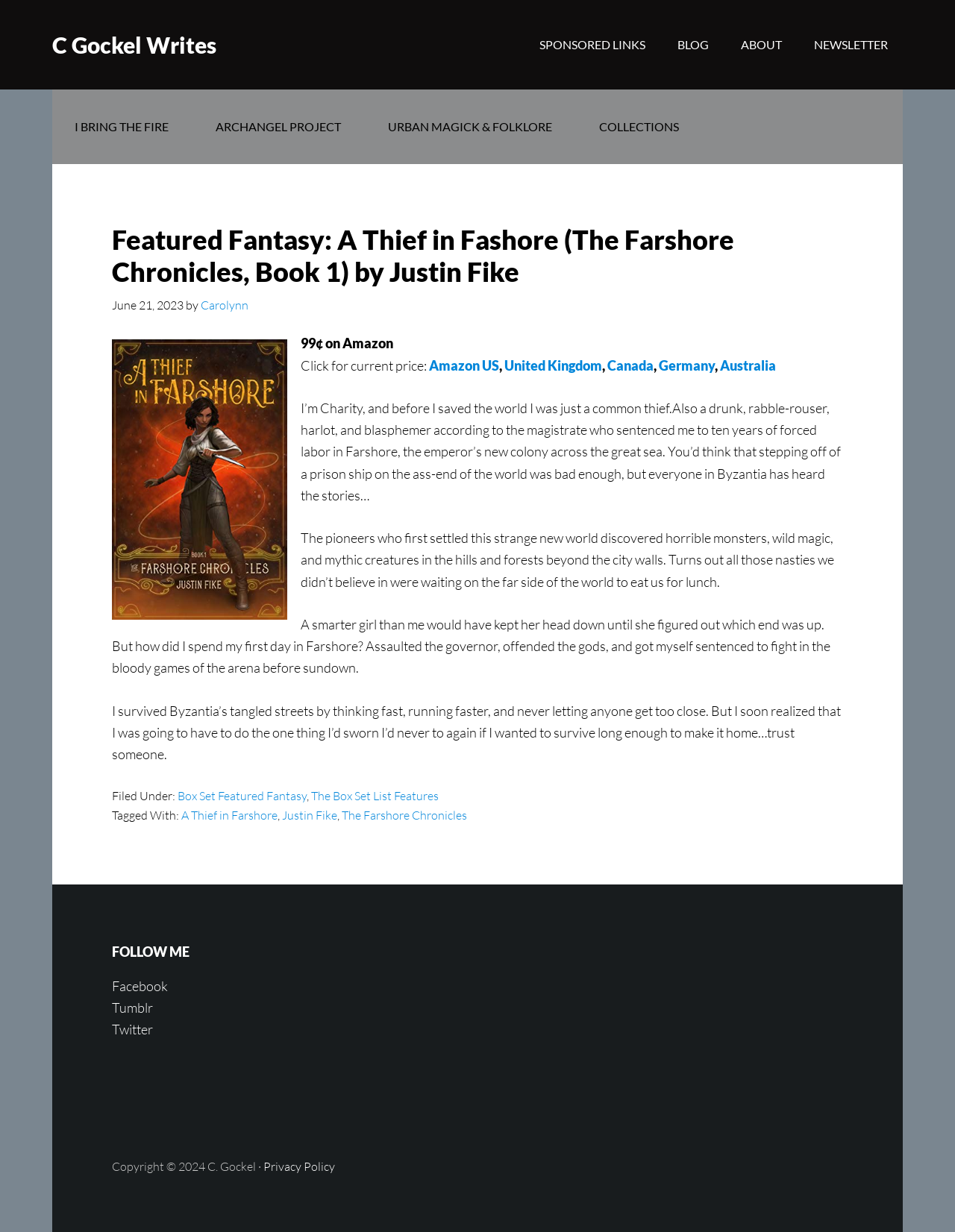What is the name of the series the book belongs to? Based on the screenshot, please respond with a single word or phrase.

The Farshore Chronicles